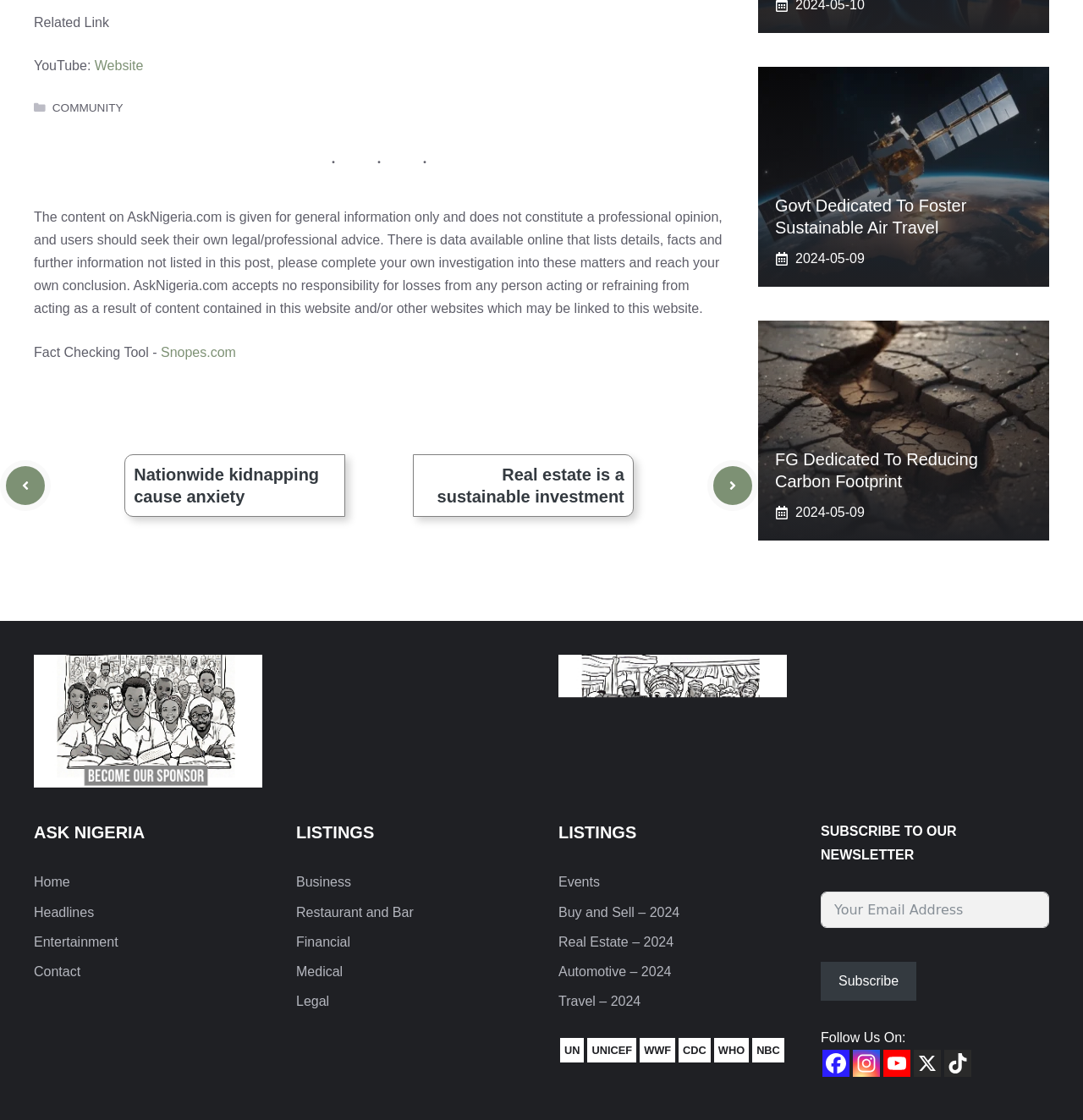Provide the bounding box coordinates of the HTML element this sentence describes: "Legal". The bounding box coordinates consist of four float numbers between 0 and 1, i.e., [left, top, right, bottom].

[0.273, 0.762, 0.304, 0.775]